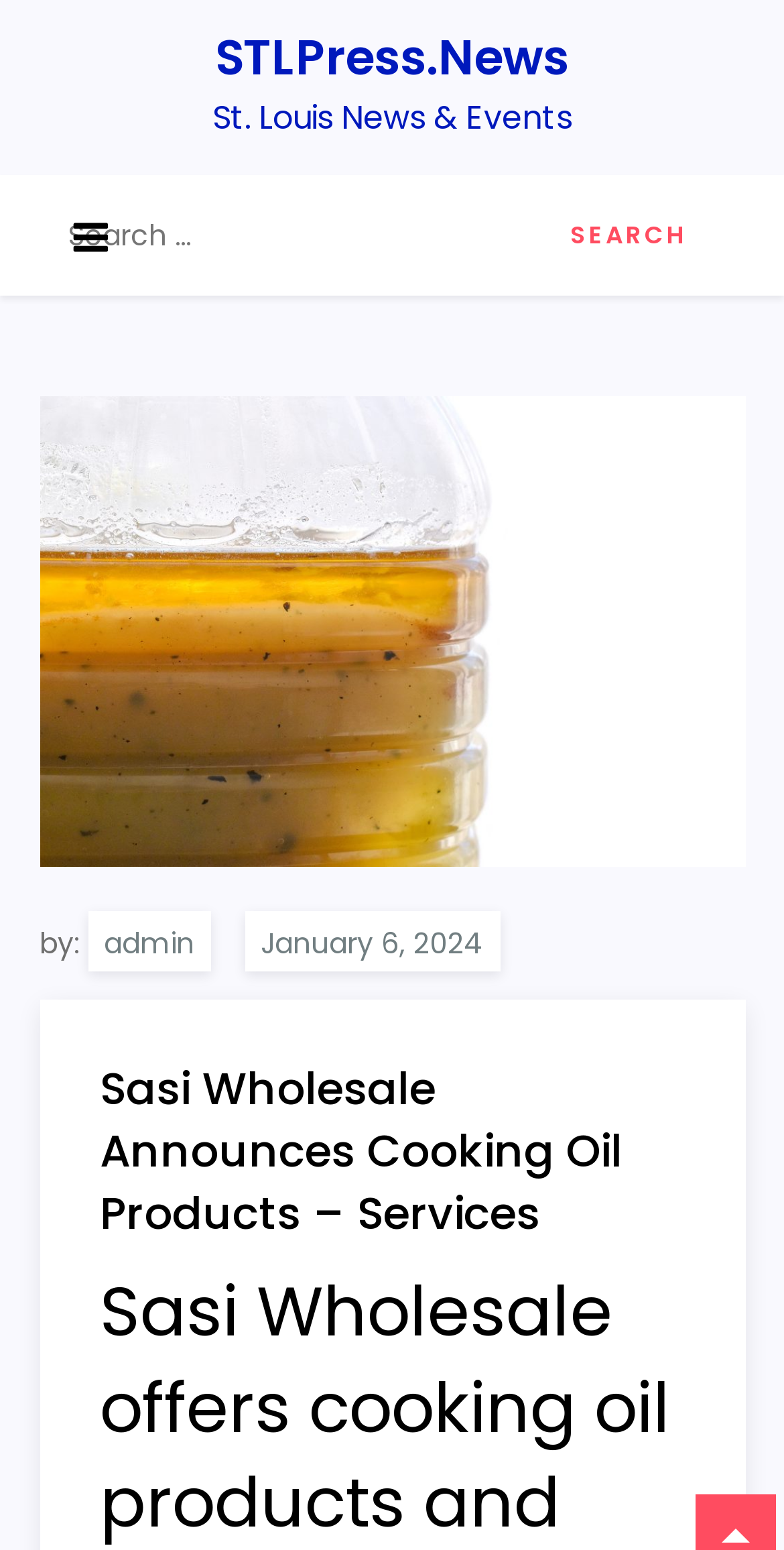What is the name of the news website?
Please use the image to deliver a detailed and complete answer.

I found the answer by looking at the link element with the text 'STLPress.News' at the top of the webpage, which suggests that it is a news website.